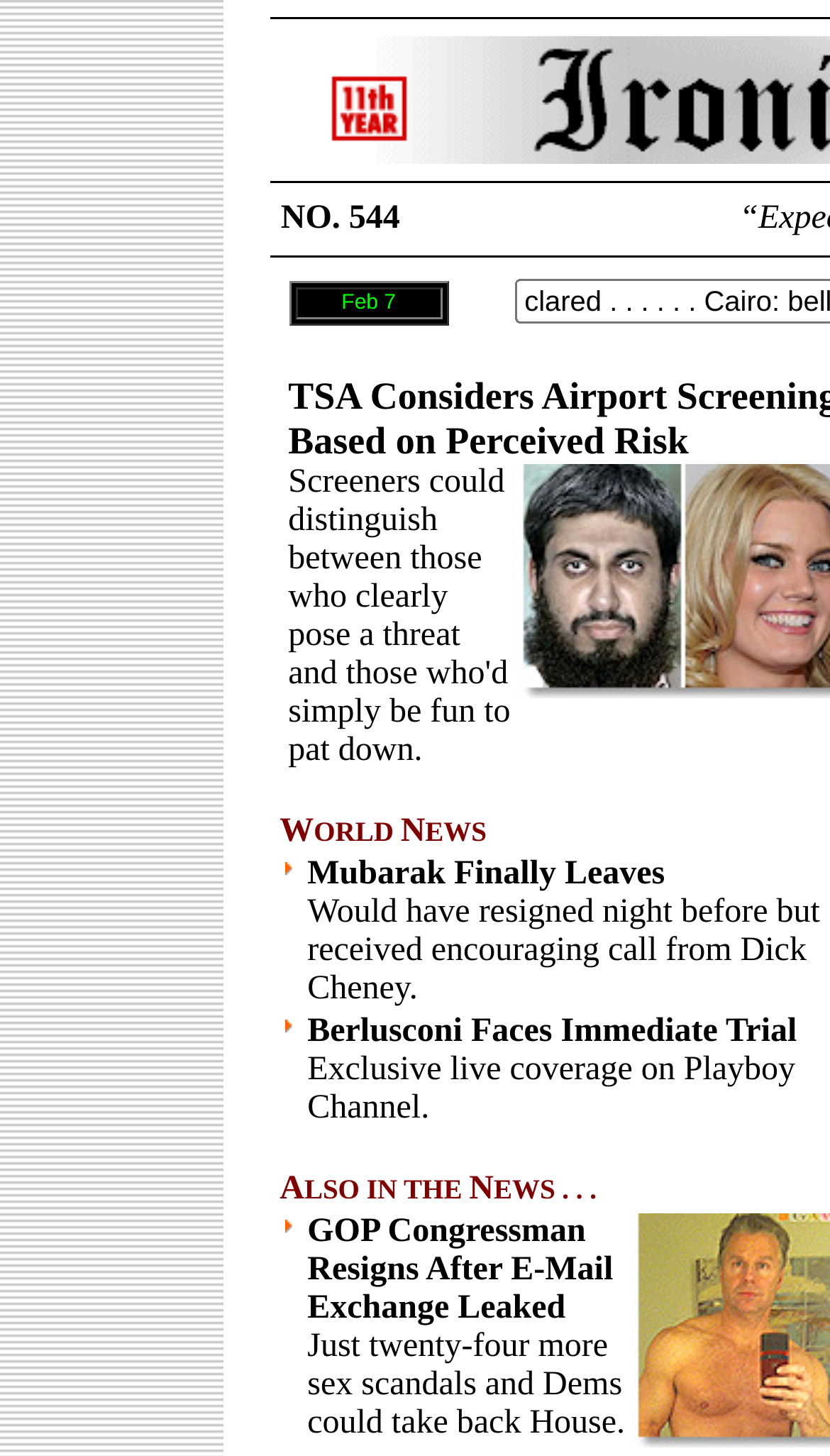Use a single word or phrase to answer this question: 
What is the structure of the table?

Table with multiple rows and cells